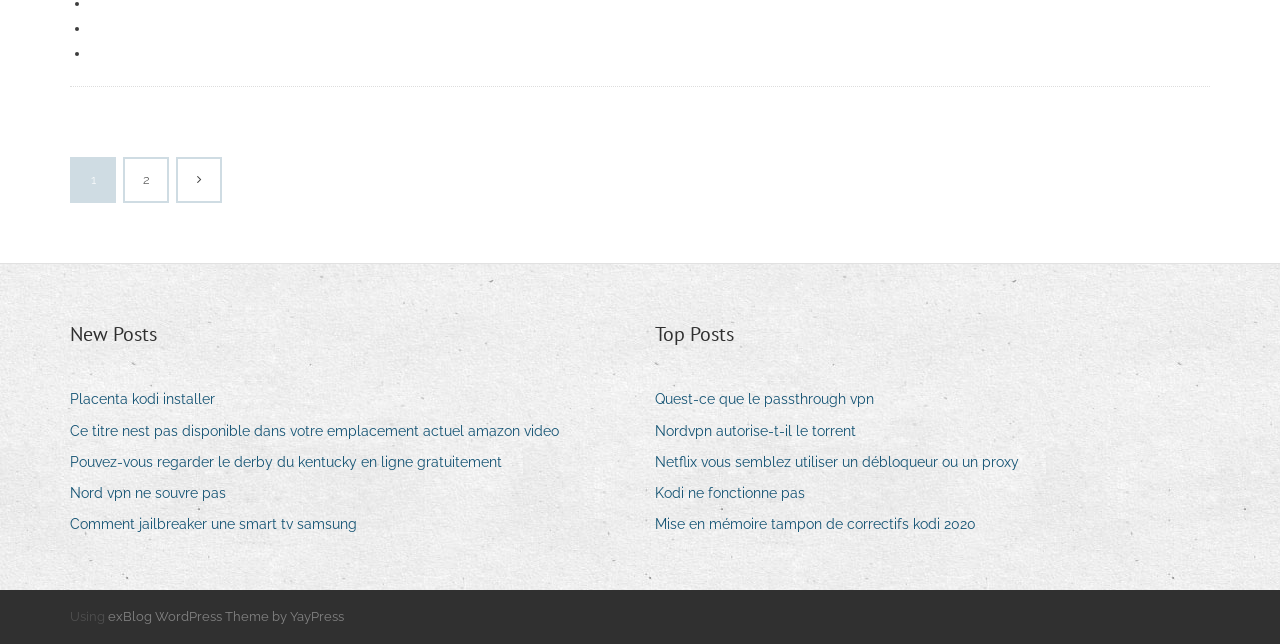What is the last post title in the 'New Posts' section?
Please analyze the image and answer the question with as much detail as possible.

The 'New Posts' section is located in the left column of the webpage. The last post title in this section is a link with the text 'Comment jailbreaker une smart tv samsung'.